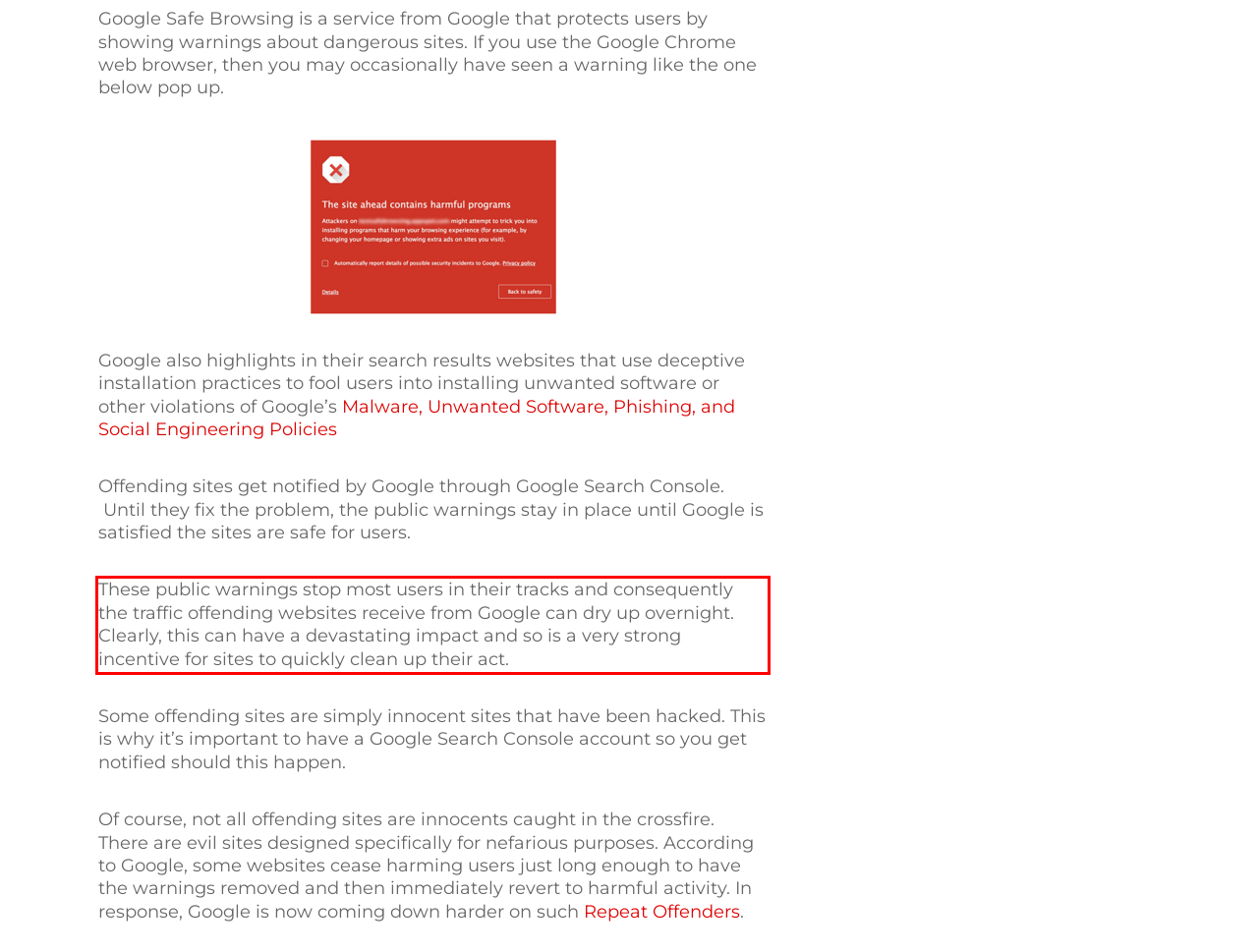Please identify and extract the text from the UI element that is surrounded by a red bounding box in the provided webpage screenshot.

These public warnings stop most users in their tracks and consequently the traffic offending websites receive from Google can dry up overnight. Clearly, this can have a devastating impact and so is a very strong incentive for sites to quickly clean up their act.